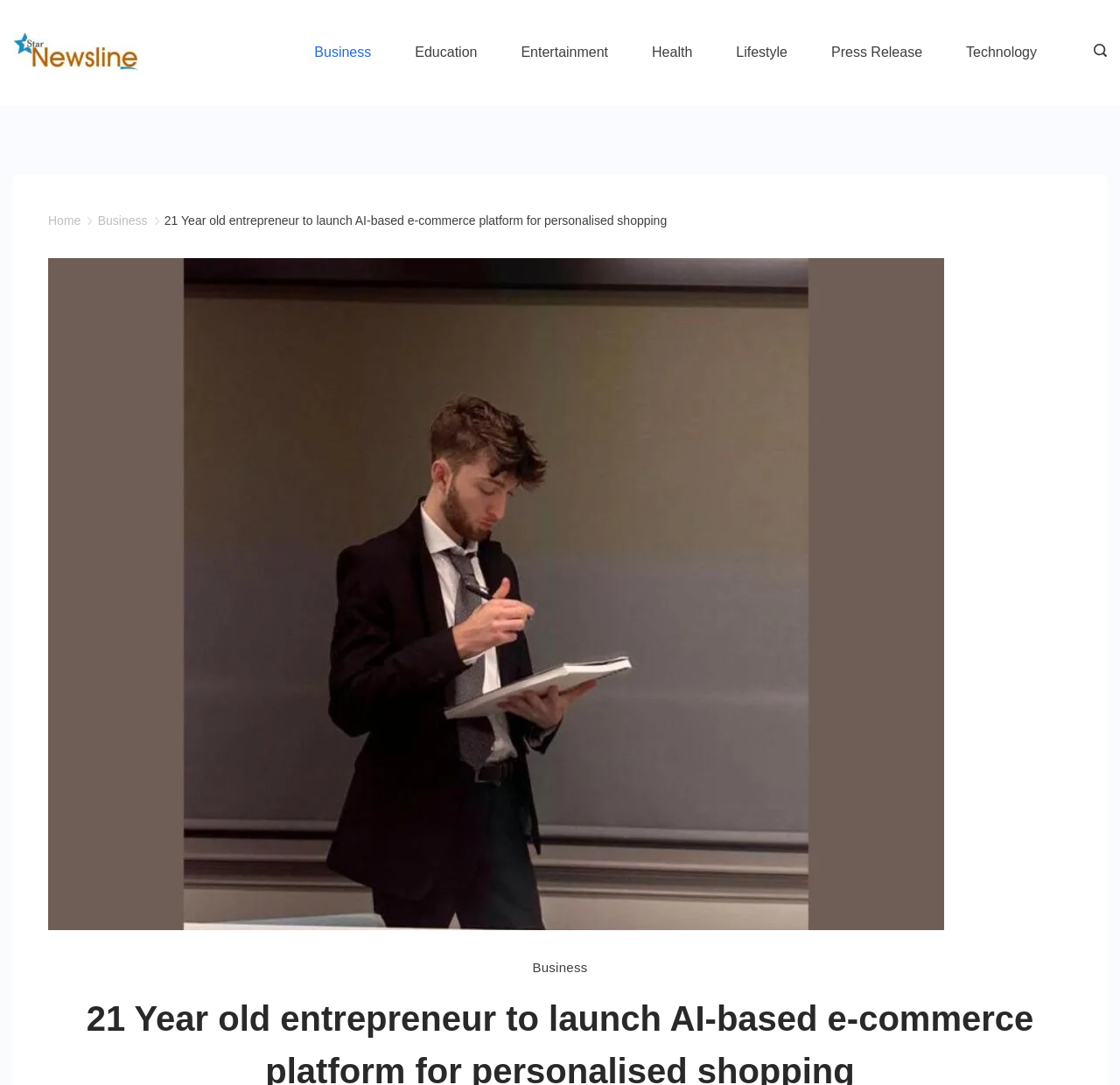Provide a brief response to the question below using a single word or phrase: 
What is the title of the main article?

21 Year old entrepreneur to launch AI-based e-commerce platform for personalised shopping